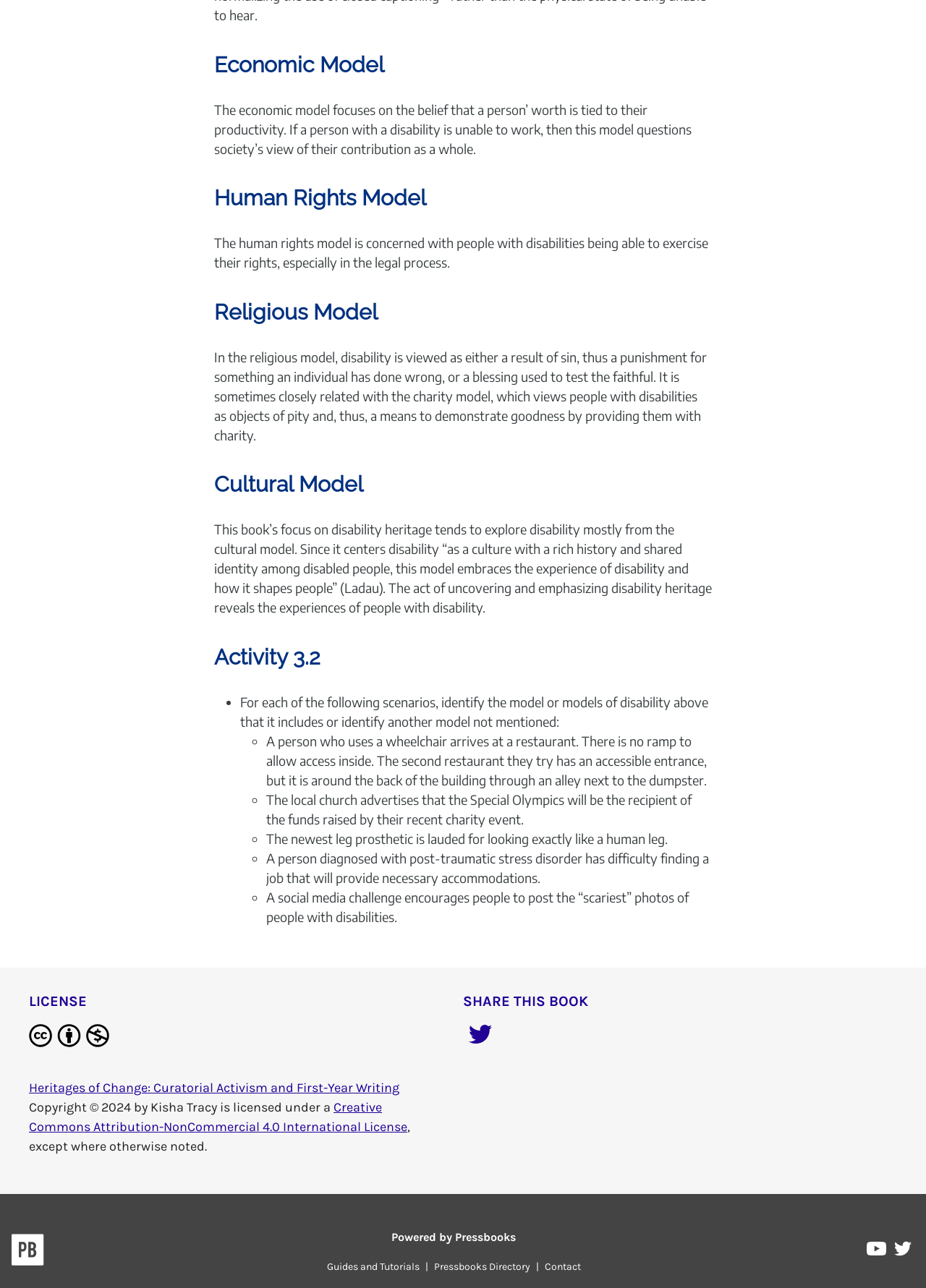Indicate the bounding box coordinates of the element that must be clicked to execute the instruction: "Click on the 'CHECKING SEO' link". The coordinates should be given as four float numbers between 0 and 1, i.e., [left, top, right, bottom].

None